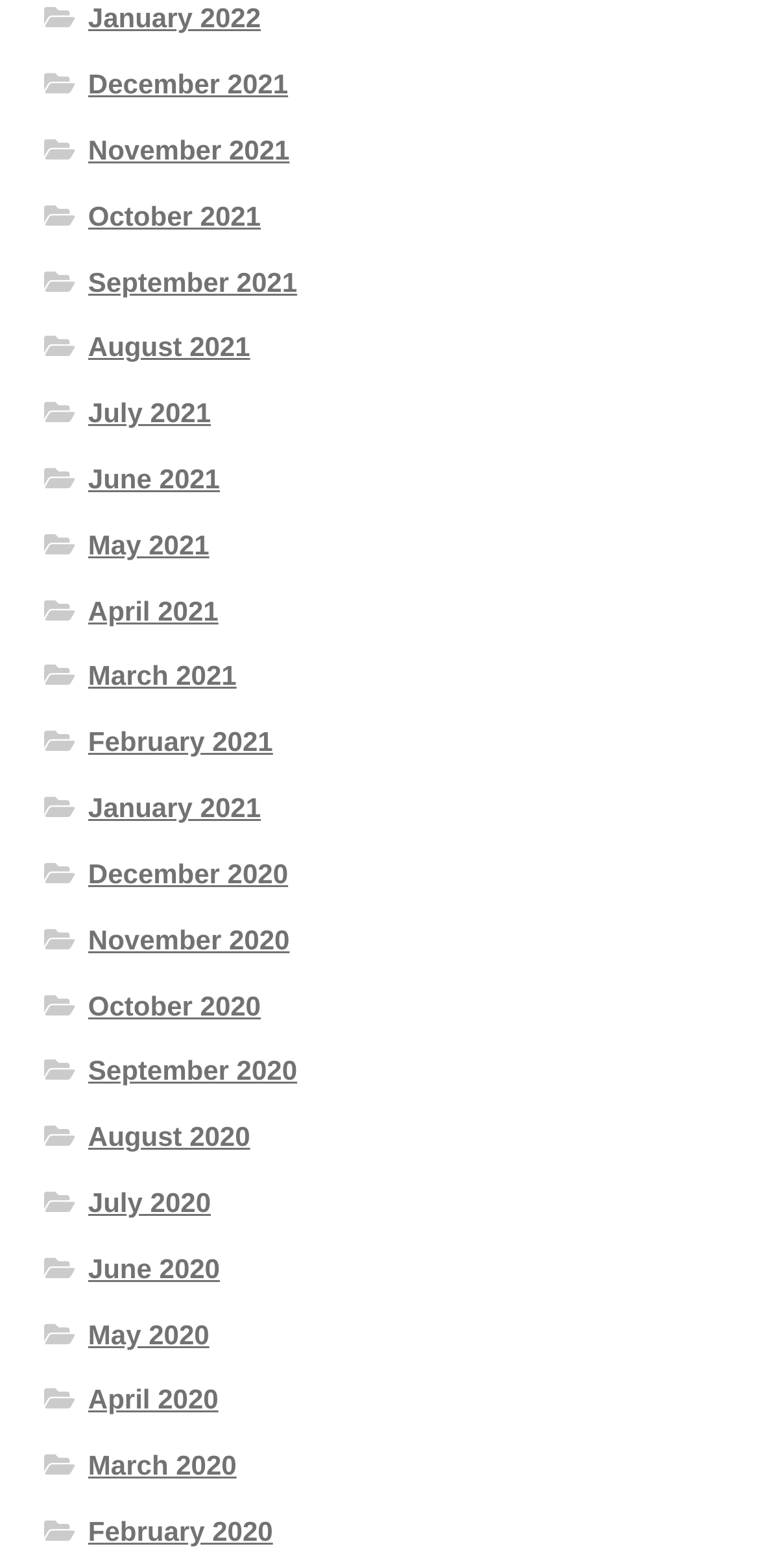Could you specify the bounding box coordinates for the clickable section to complete the following instruction: "access October 2021"?

[0.116, 0.128, 0.344, 0.147]